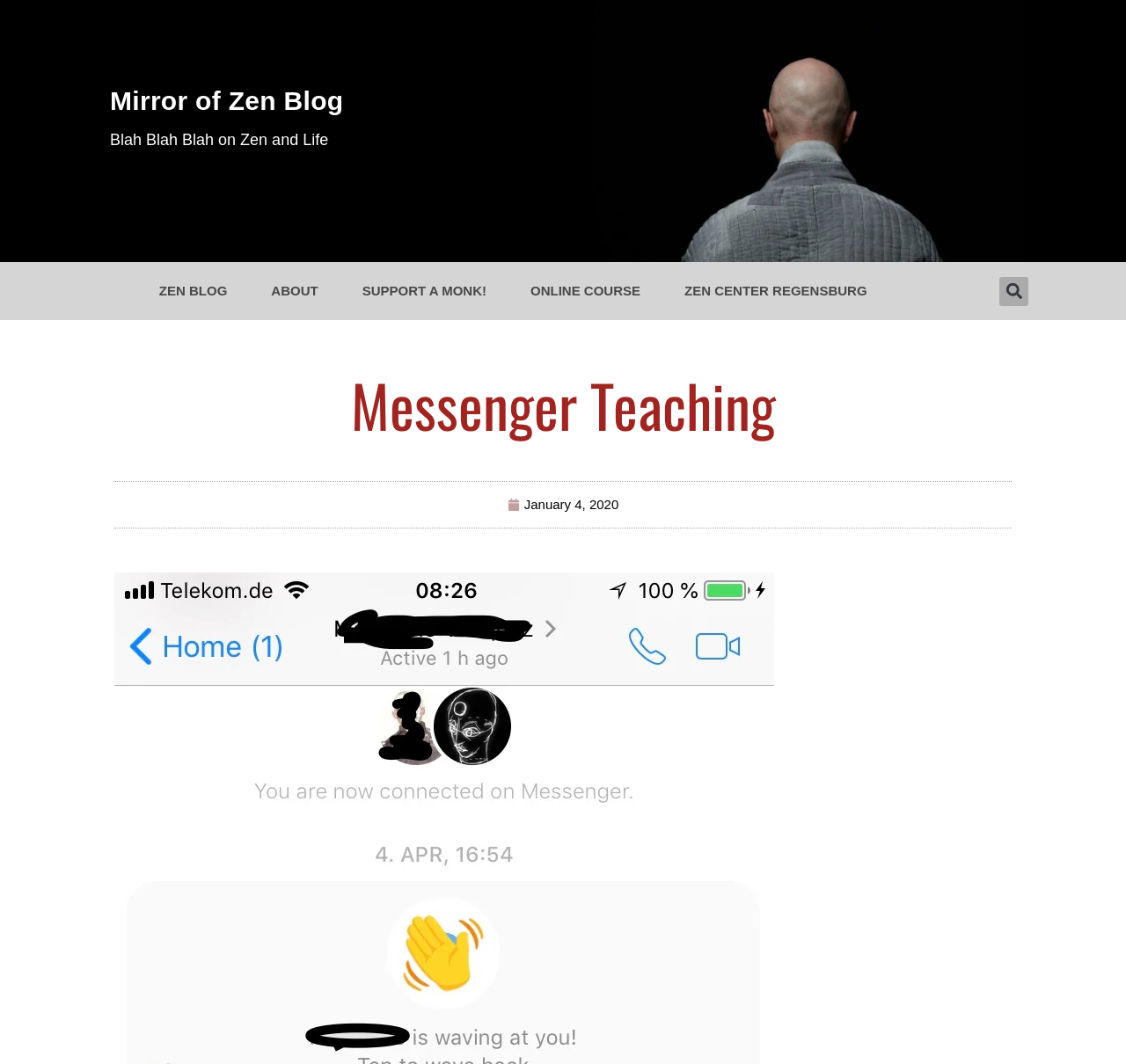Provide the bounding box coordinates for the area that should be clicked to complete the instruction: "go to Zen blog".

[0.122, 0.255, 0.221, 0.293]